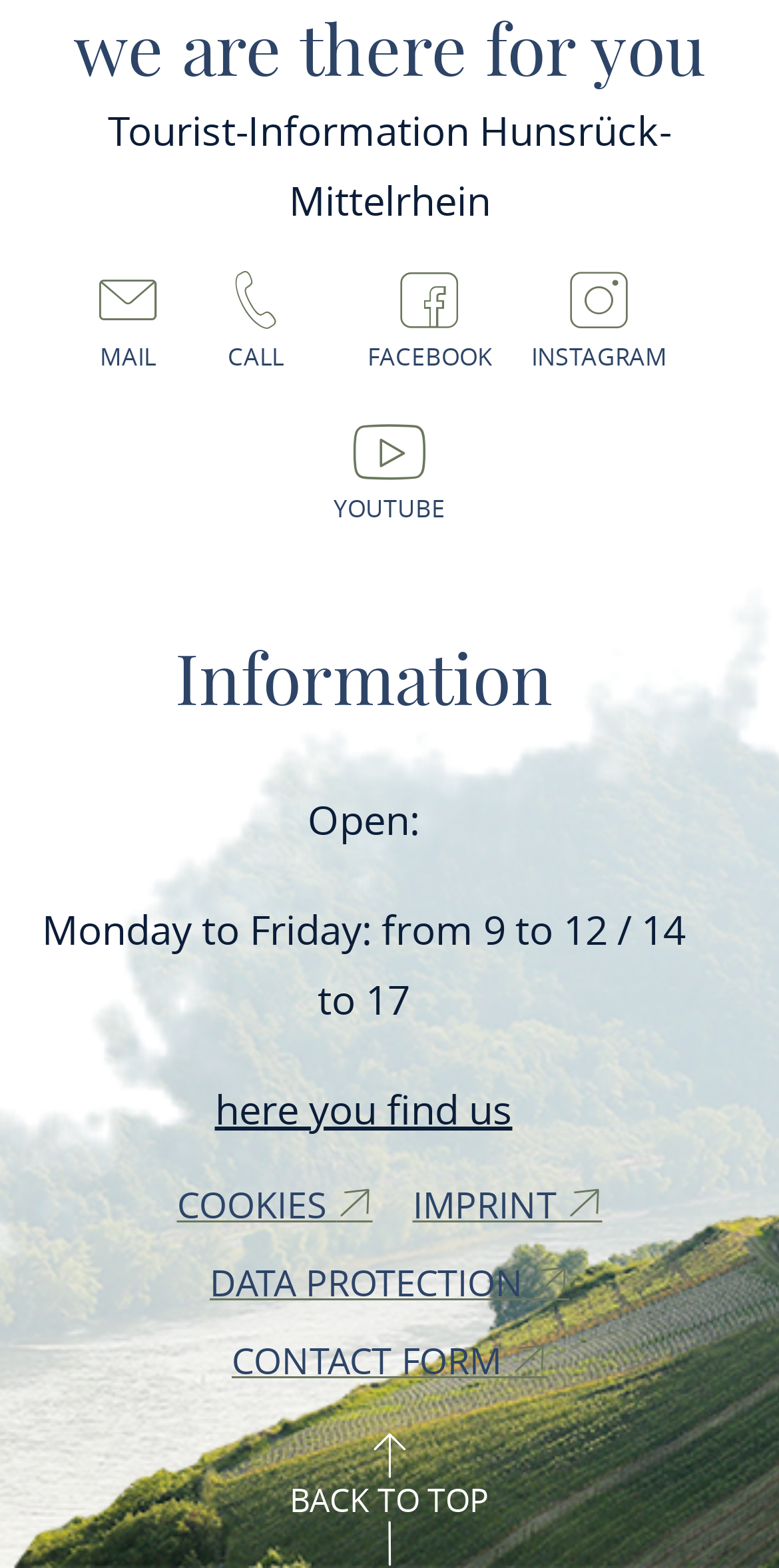How many social media links are available?
Could you give a comprehensive explanation in response to this question?

I found the answer by counting the number of link elements with social media icons, which are ' MAIL', ' CALL', ' FACEBOOK', and ' INSTAGRAM', and ' YOUTUBE'.